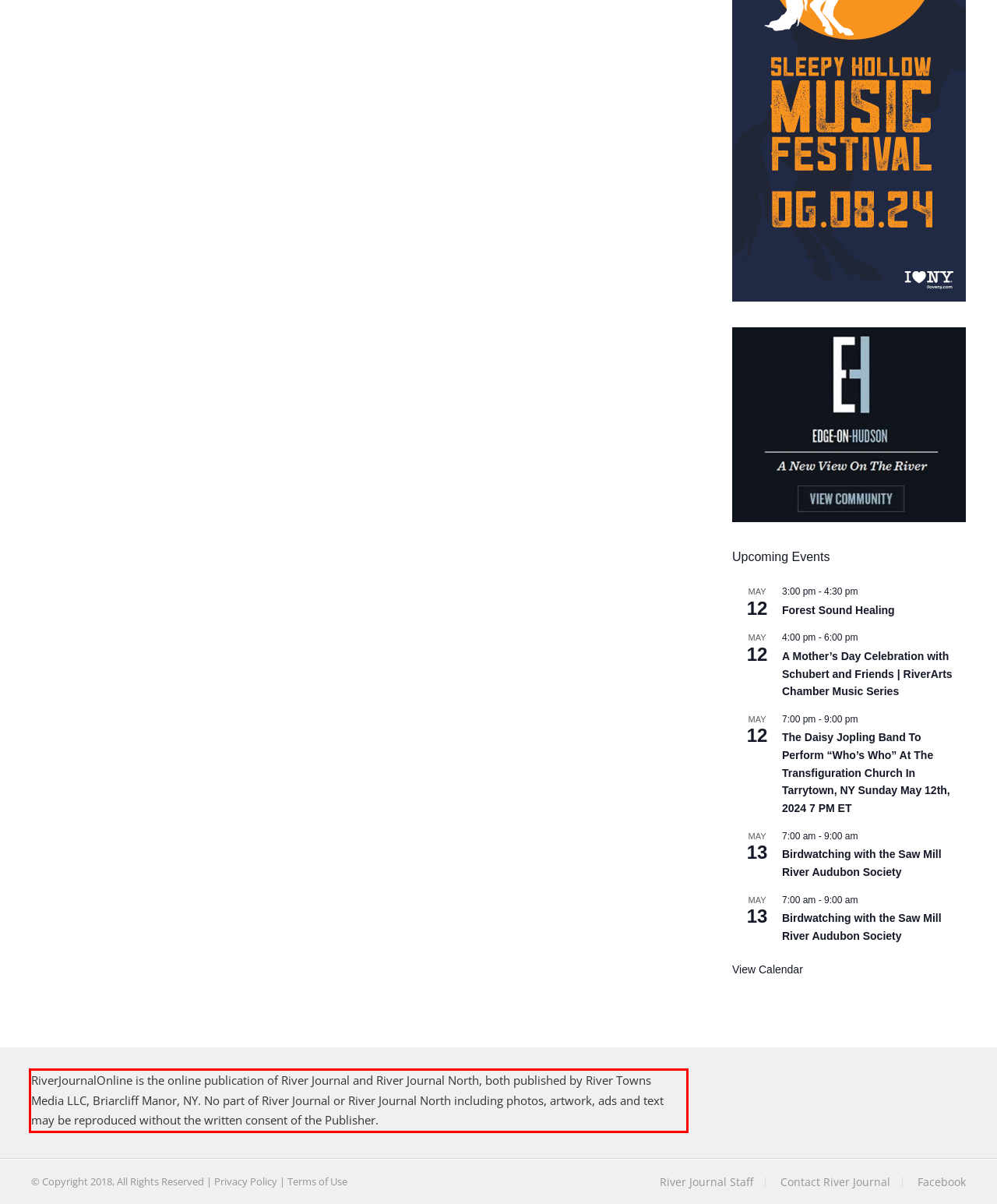Within the screenshot of the webpage, locate the red bounding box and use OCR to identify and provide the text content inside it.

RiverJournalOnline is the online publication of River Journal and River Journal North, both published by River Towns Media LLC, Briarcliff Manor, NY. No part of River Journal or River Journal North including photos, artwork, ads and text may be reproduced without the written consent of the Publisher.